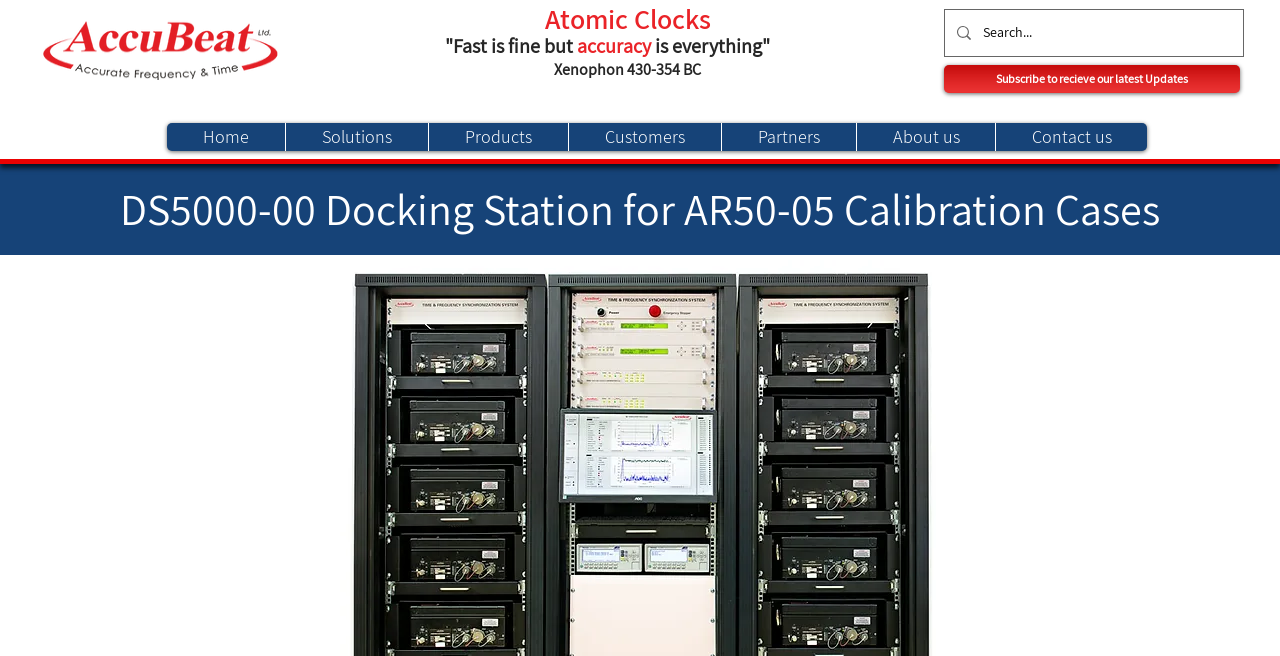Specify the bounding box coordinates of the region I need to click to perform the following instruction: "Go to the home page". The coordinates must be four float numbers in the range of 0 to 1, i.e., [left, top, right, bottom].

[0.13, 0.188, 0.223, 0.23]